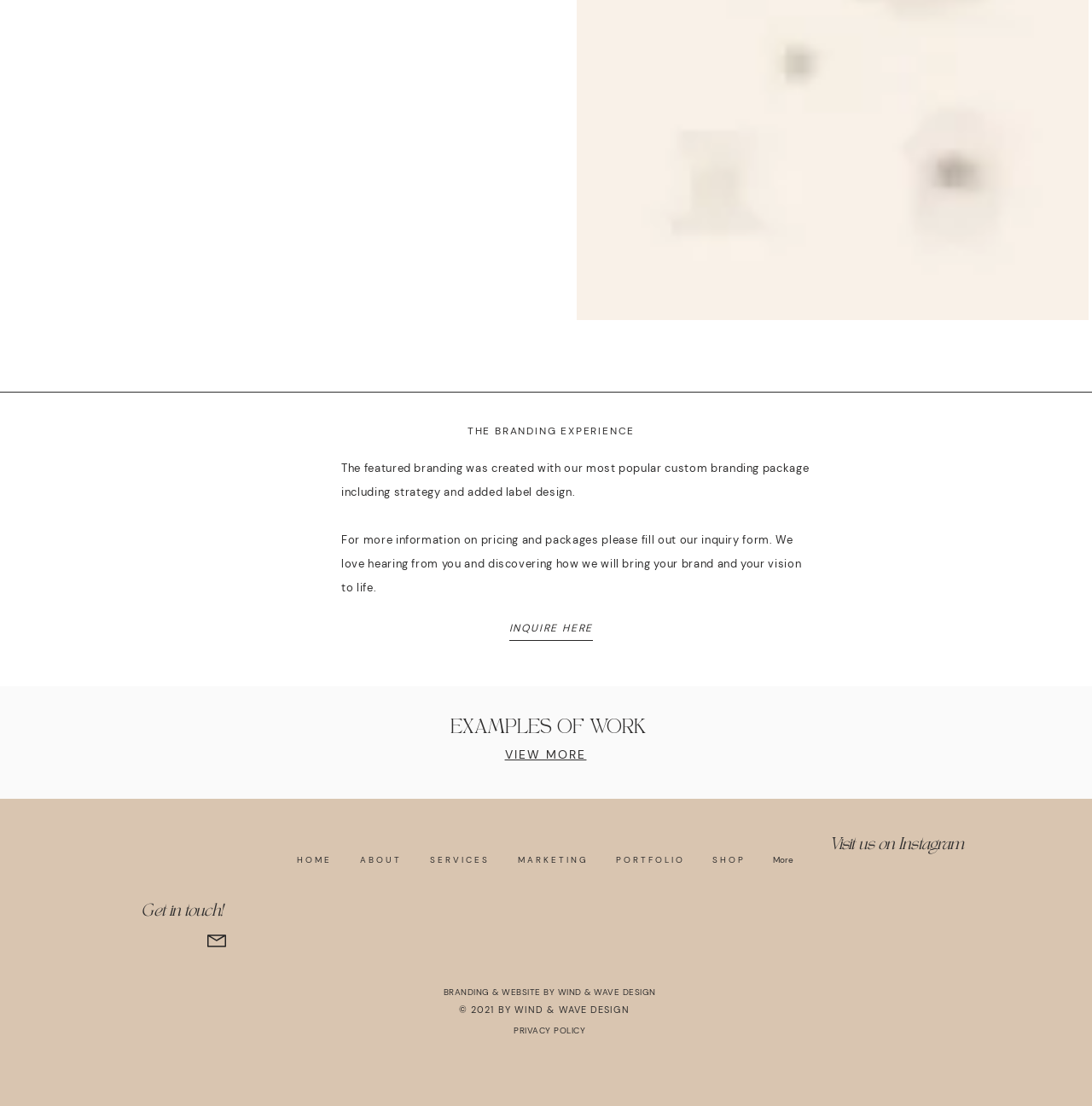Return the bounding box coordinates of the UI element that corresponds to this description: "VIEW MORE". The coordinates must be given as four float numbers in the range of 0 and 1, [left, top, right, bottom].

[0.462, 0.675, 0.537, 0.689]